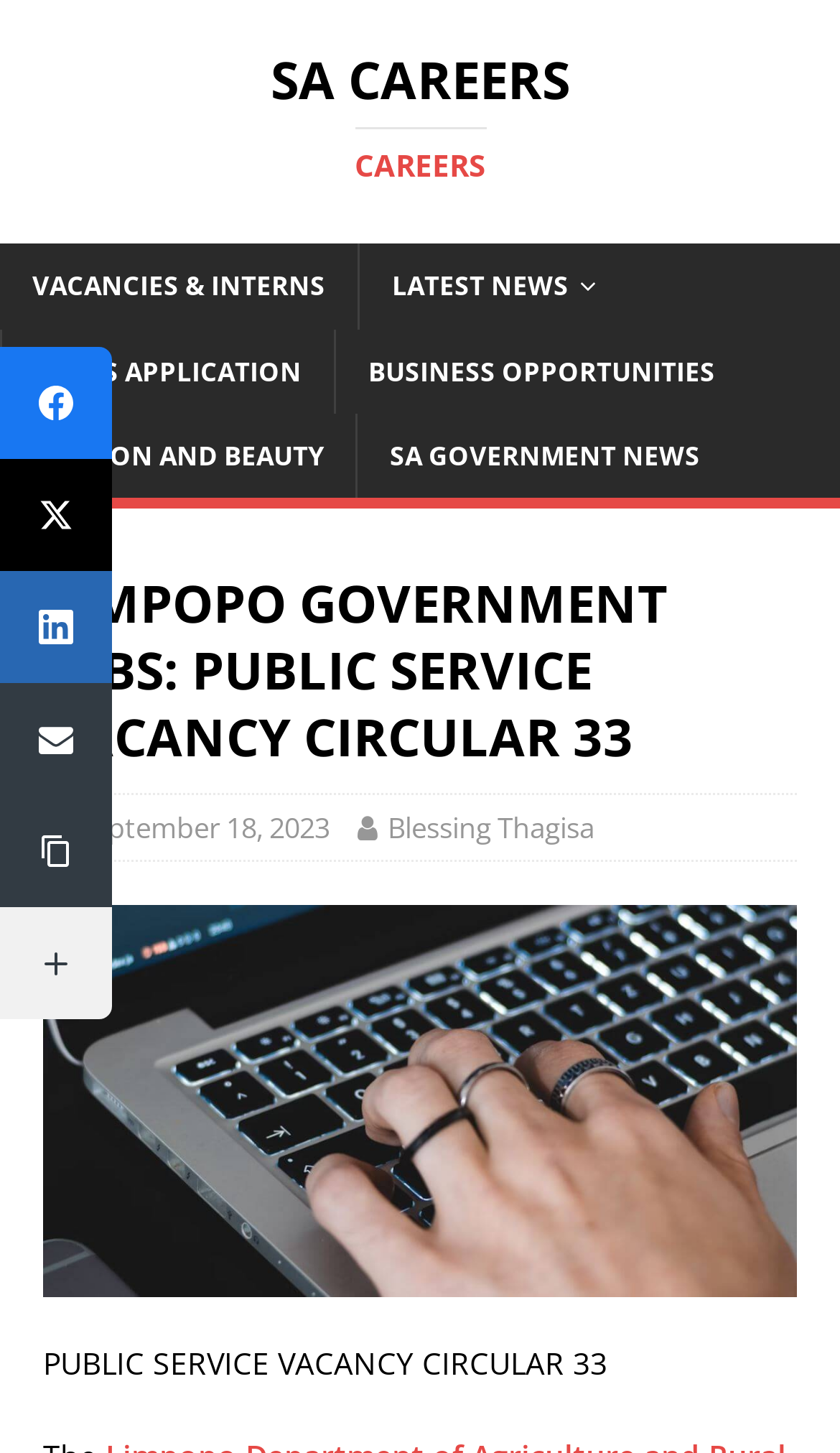Based on the element description, predict the bounding box coordinates (top-left x, top-left y, bottom-right x, bottom-right y) for the UI element in the screenshot: Latest News

[0.426, 0.168, 0.749, 0.226]